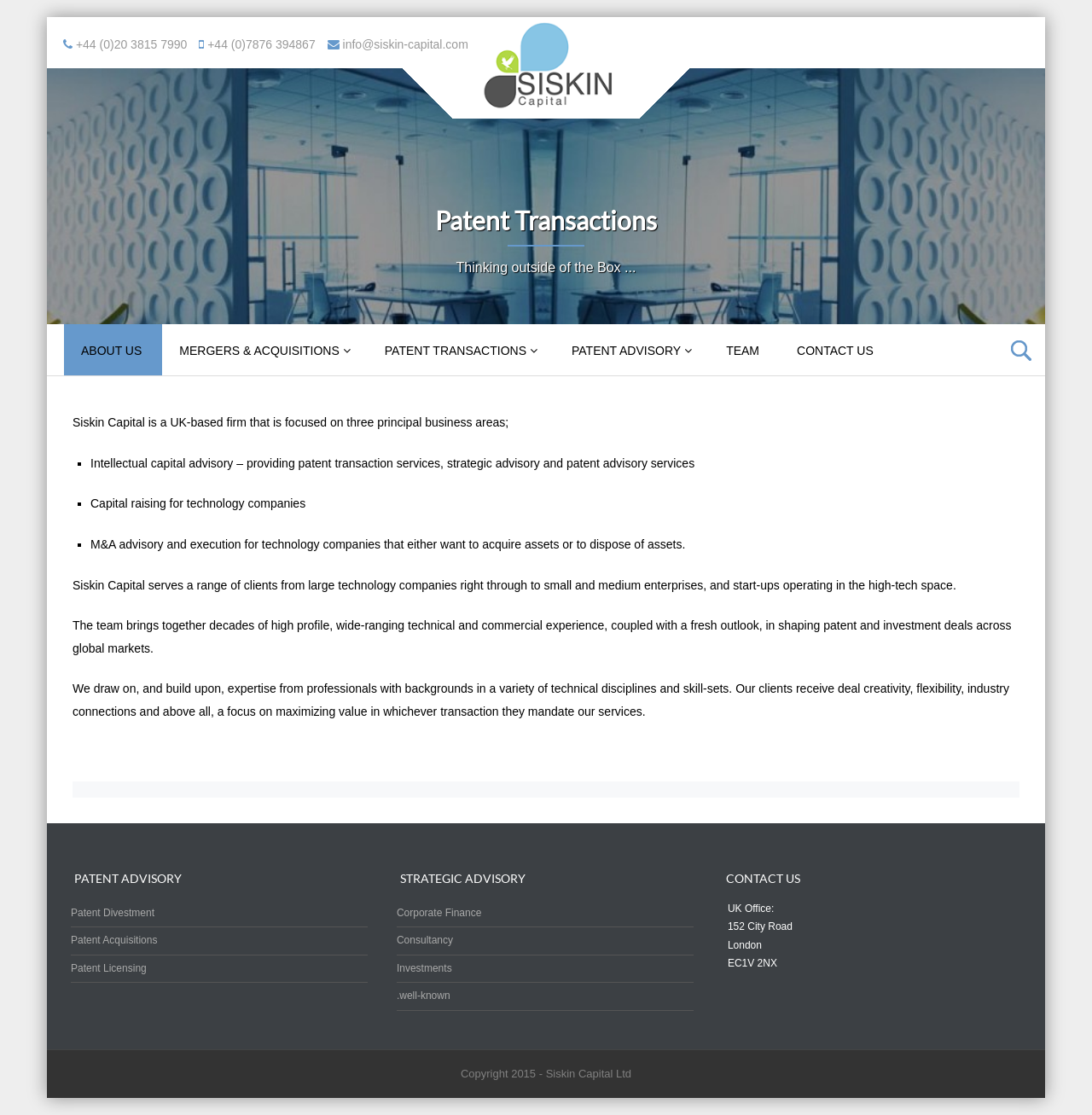Provide a thorough description of this webpage.

The webpage is about Siskin Capital, a UK-based firm that provides various services related to patent transactions, mergers and acquisitions, and capital raising for technology companies. 

At the top of the page, there are two phone numbers and an email address. To the right of these contact details, there is a link to the Siskin Capital website, accompanied by the company's logo. Below this section, there are links to different sections of the website, including "Patent Transactions", "About Us", "Mergers & Acquisitions", "Patent Advisory", "Team", and "Contact Us". 

The main content of the page is divided into three sections. The first section describes the company's focus areas, which include intellectual capital advisory, capital raising for technology companies, and M&A advisory and execution for technology companies. 

The second section provides more information about the company's services, stating that they serve a range of clients from large technology companies to small and medium enterprises and start-ups. The team has decades of experience in shaping patent and investment deals across global markets.

The third section is divided into three columns, each with a heading: "Patent Advisory", "Strategic Advisory", and "Contact Us". The "Patent Advisory" column lists links to "Patent Divestment", "Patent Acquisitions", and "Patent Licensing". The "Strategic Advisory" column lists links to "Corporate Finance", "Consultancy", and "Investments". The "Contact Us" column provides the address of the UK office.

At the bottom of the page, there is a footer section with a copyright notice.